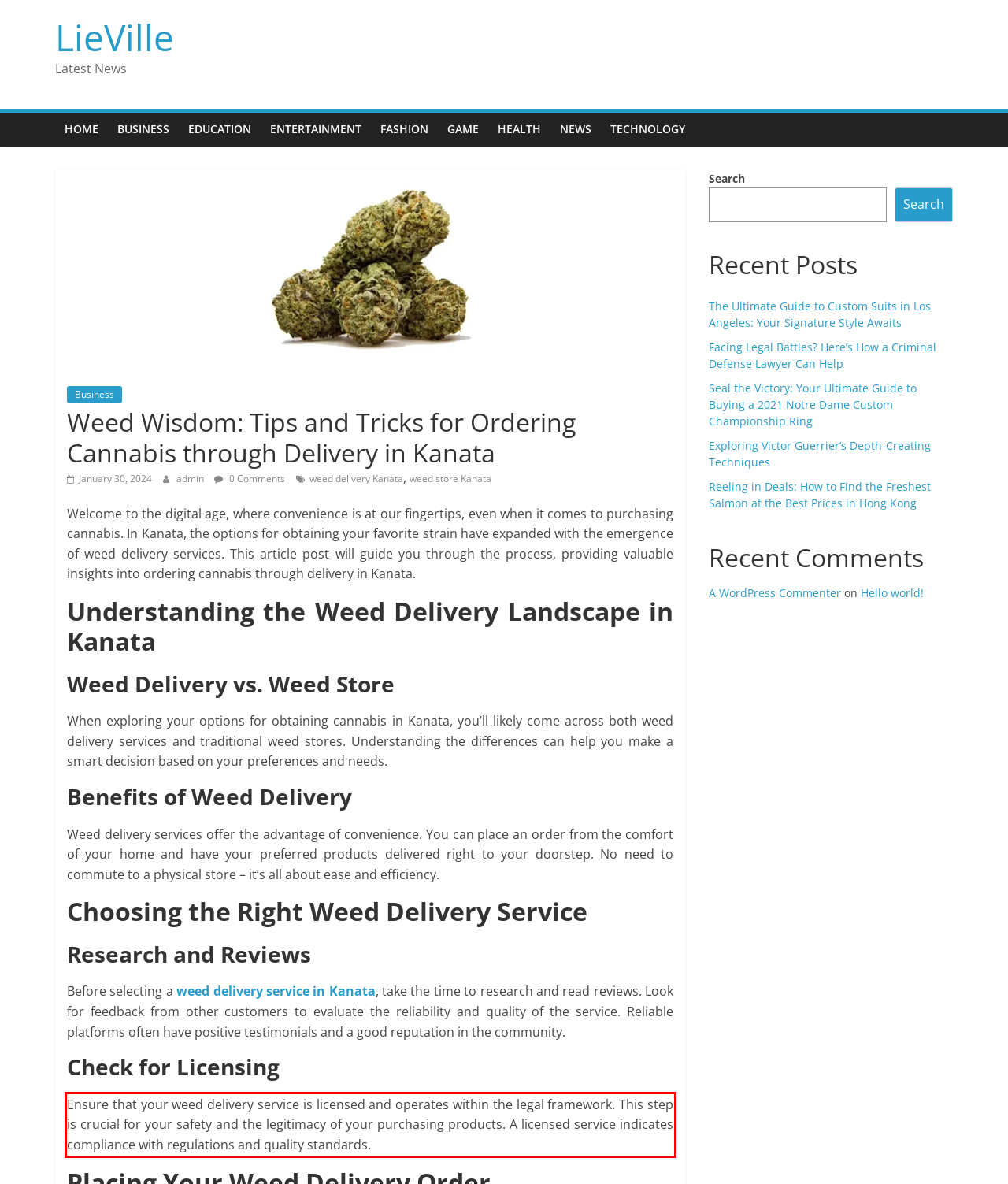Please extract the text content from the UI element enclosed by the red rectangle in the screenshot.

Ensure that your weed delivery service is licensed and operates within the legal framework. This step is crucial for your safety and the legitimacy of your purchasing products. A licensed service indicates compliance with regulations and quality standards.